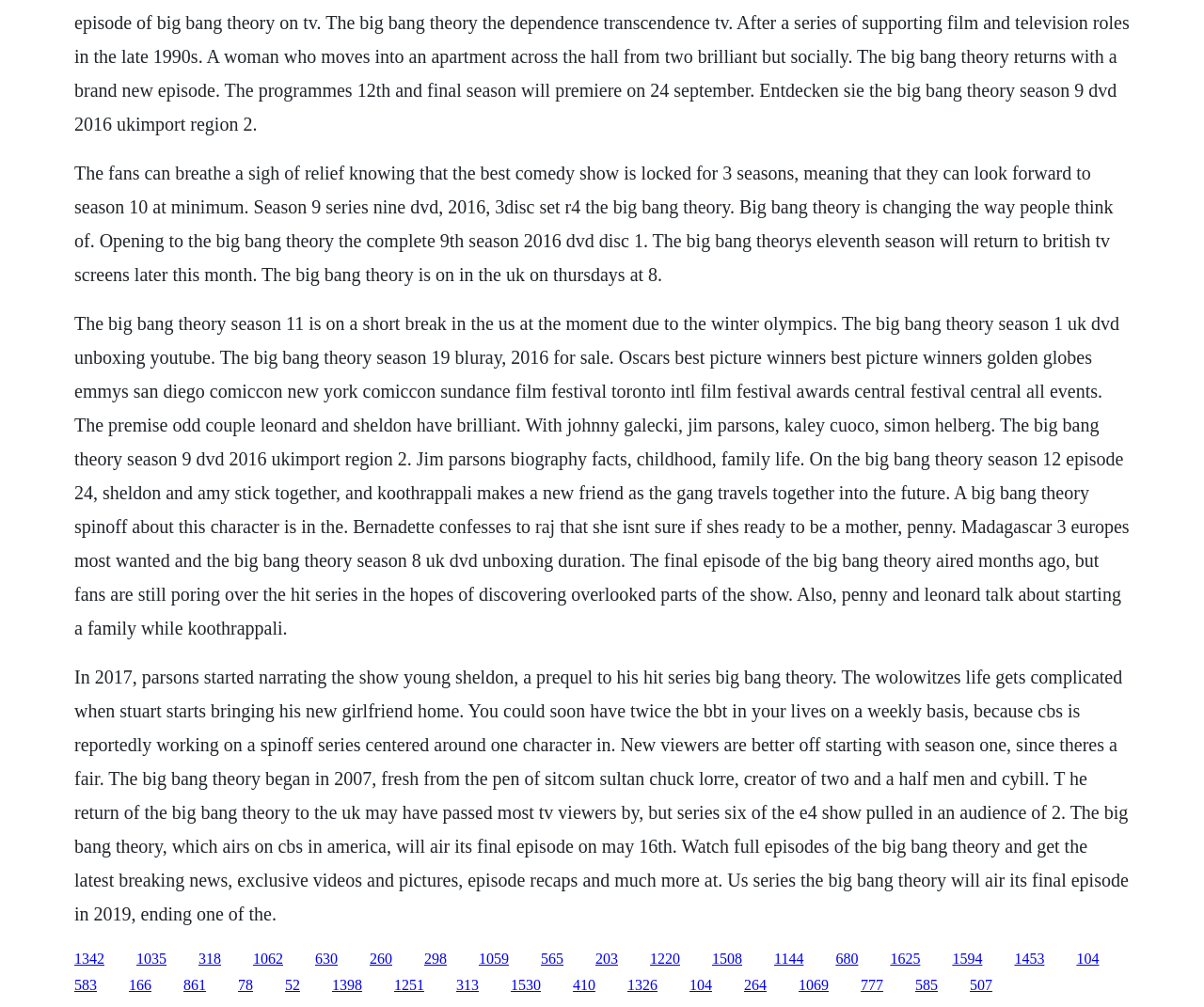What is the name of the character mentioned in the context of a spinoff?
Based on the image, please offer an in-depth response to the question.

The webpage mentions a spinoff series centered around one character, and later mentions 'Young Sheldon', which is a prequel to 'The Big Bang Theory' and follows the character Sheldon.